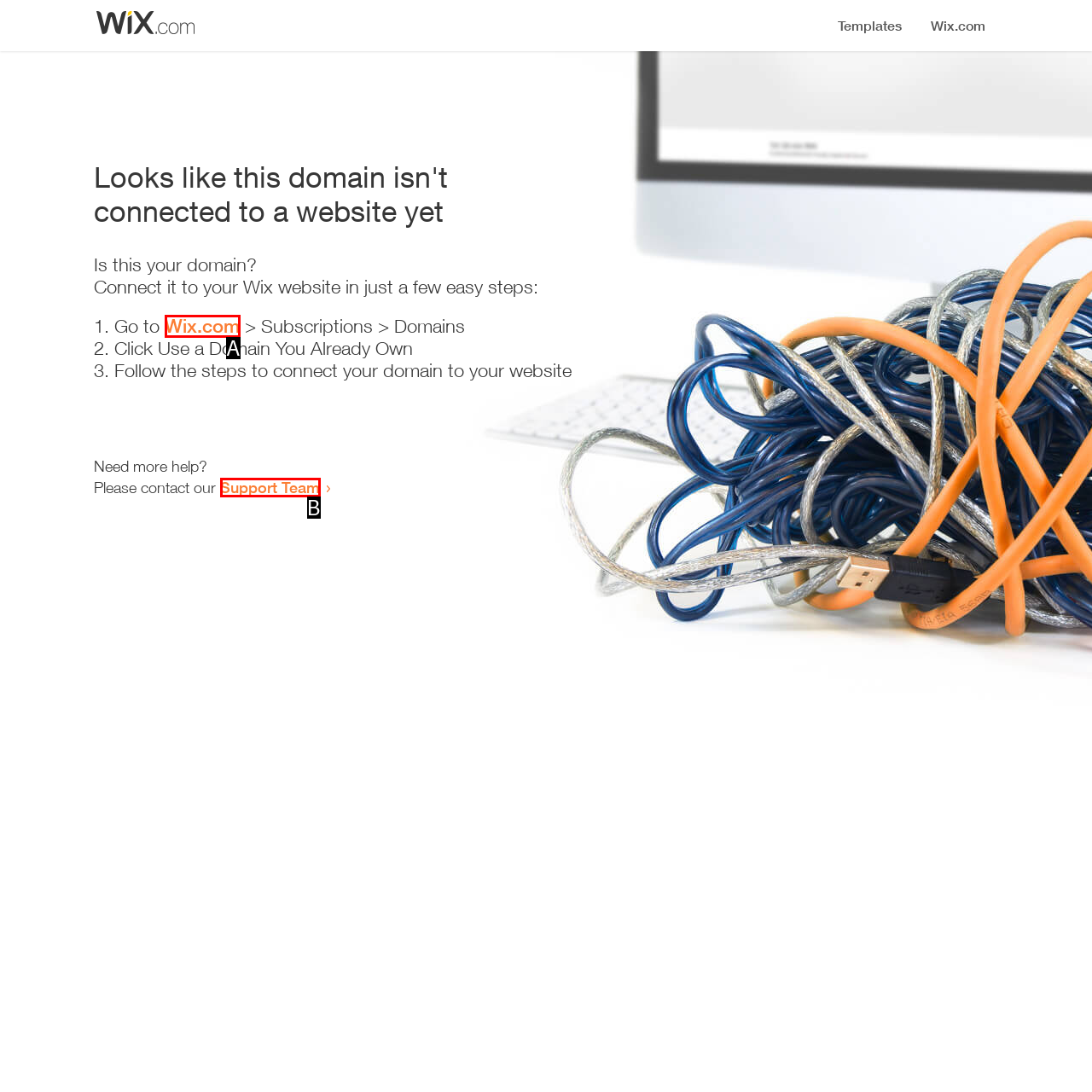Given the description: Wix.com, identify the matching HTML element. Provide the letter of the correct option.

A